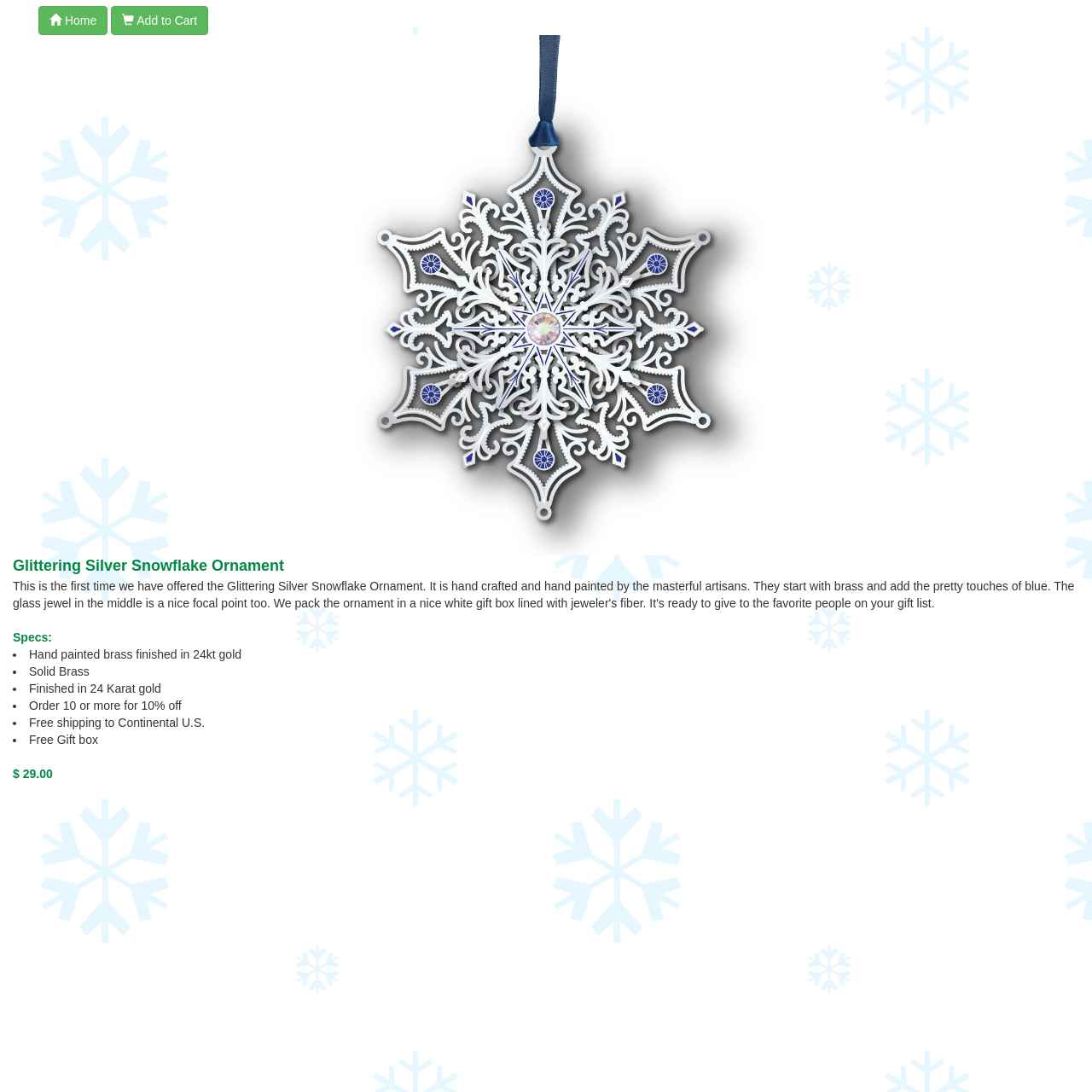Write an exhaustive caption that covers the webpage's main aspects.

This webpage is about a Glittering Snowflake Ornament, which is a new product this year featuring pretty touches of blue and silver. At the top, there is a navigation section with two links: "Home" on the left and "Add to Cart" on the right. Below this section, there is a brief description of the ornament, "Glittering Silver Snowflake Ornament". 

Further down, there is a list of specifications, labeled as "Specs:", which includes five bullet points. The first bullet point describes the ornament as "Hand painted brass finished in 24kt gold", the second as "Solid Brass", the third as "Finished in 24 Karat gold", the fourth as "Order 10 or more for 10% off", and the fifth as "Free shipping to Continental U.S." and "Free Gift box". 

On the right side of the specifications list, there is a small image, likely of the ornament. Below the list, the price of the ornament is displayed as "$ 29.00".